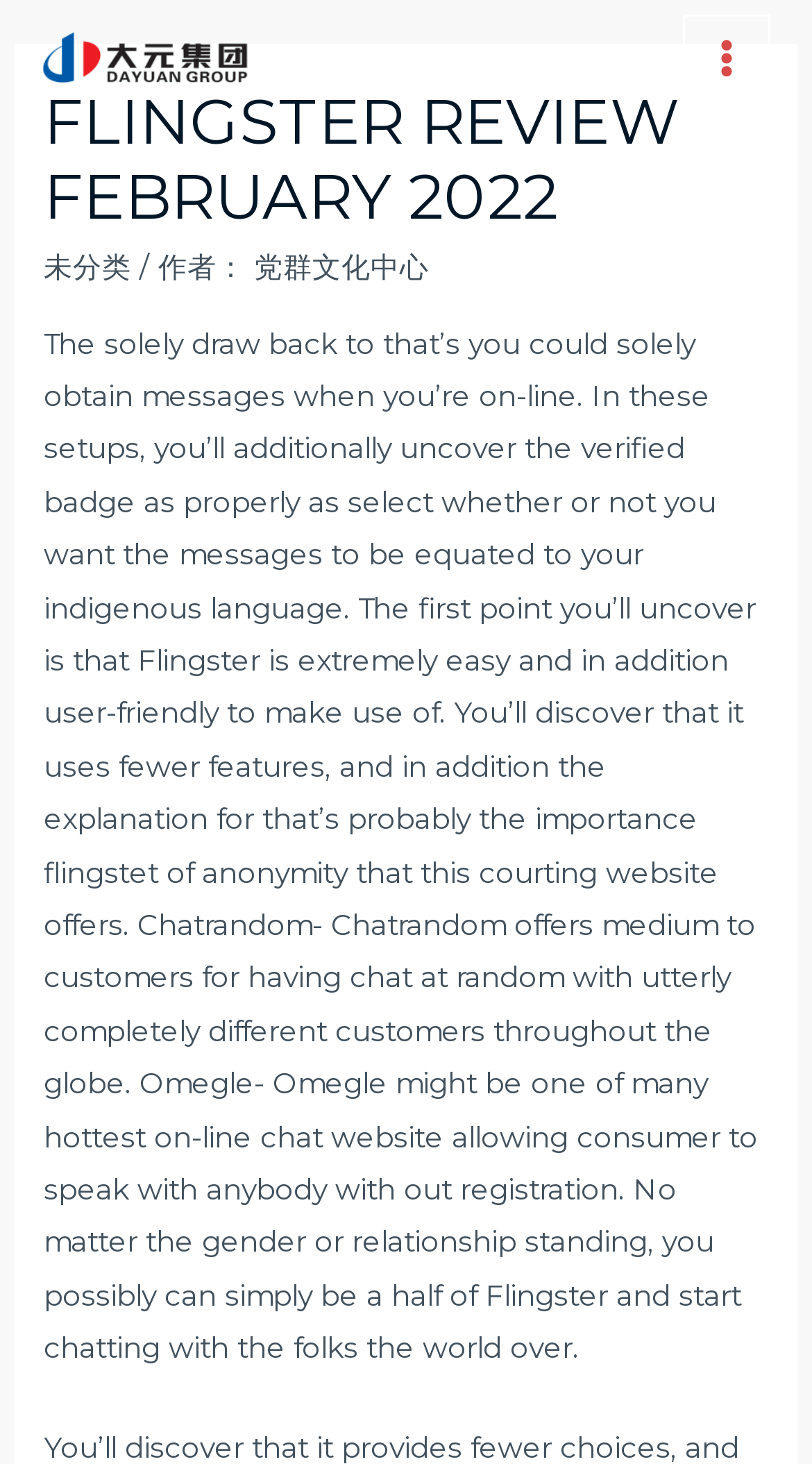Create a detailed narrative of the webpage’s visual and textual elements.

The webpage is a review of Flingster, a dating website, with a focus on its features and usability. At the top left of the page, there is a link with no text. On the top right, there is a button labeled "Main Menu" with an image next to it. 

Below the button, there is a header section with a large heading "FLINGSTER REVIEW FEBRUARY 2022" in the center. To the right of the heading, there are two links, "未分类" and "党群文化中心", with a text "作者：" in between. 

The main content of the page is a block of text that describes the features and benefits of Flingster, including its ease of use, user-friendly interface, and emphasis on anonymity. The text also compares Flingster to other online chat websites, such as Chatrandom and Omegle. There are two links embedded in the text, "flingstet" and another without text.